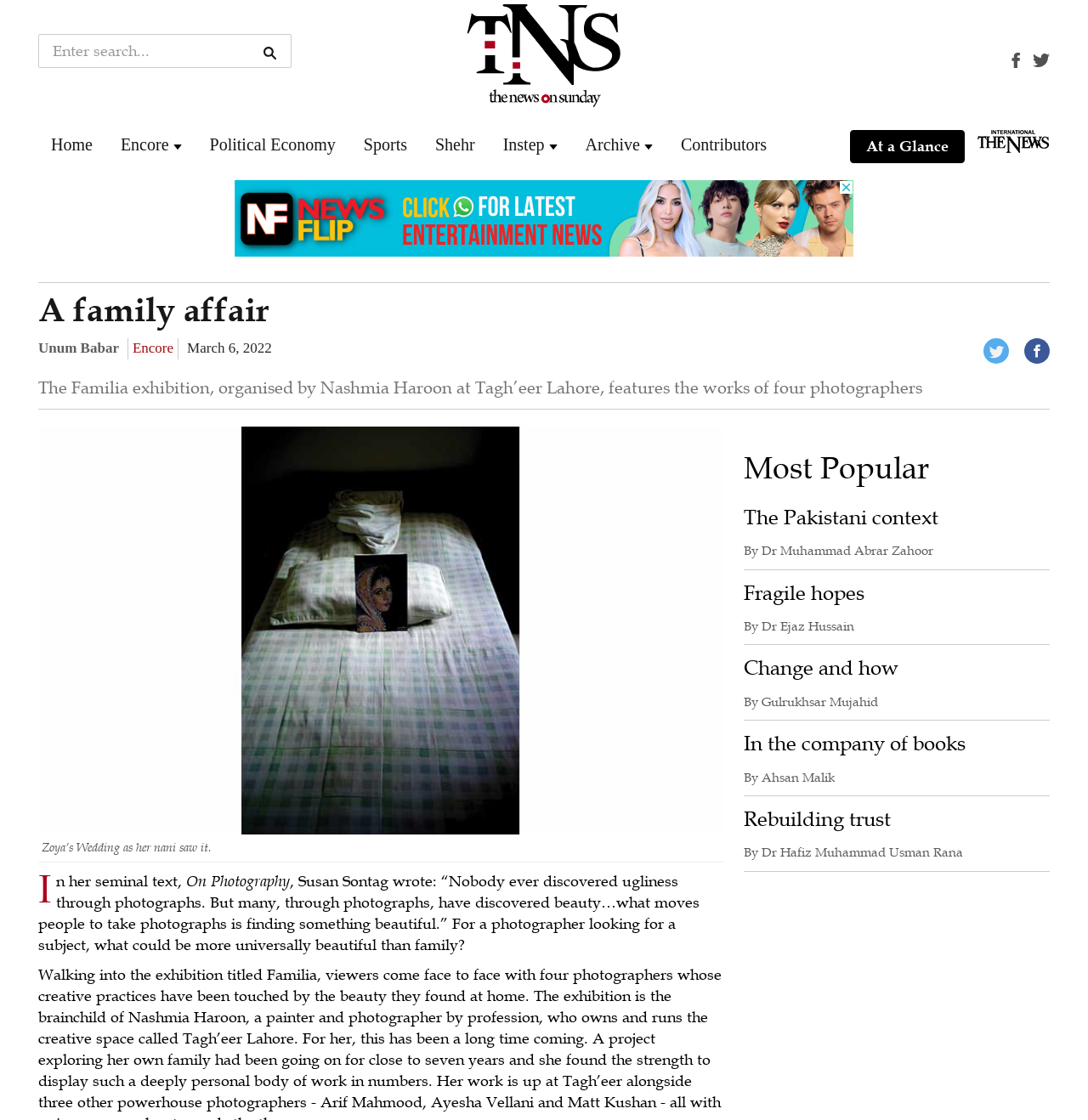Give a one-word or one-phrase response to the question:
How many photographers' works are featured in the exhibition?

four